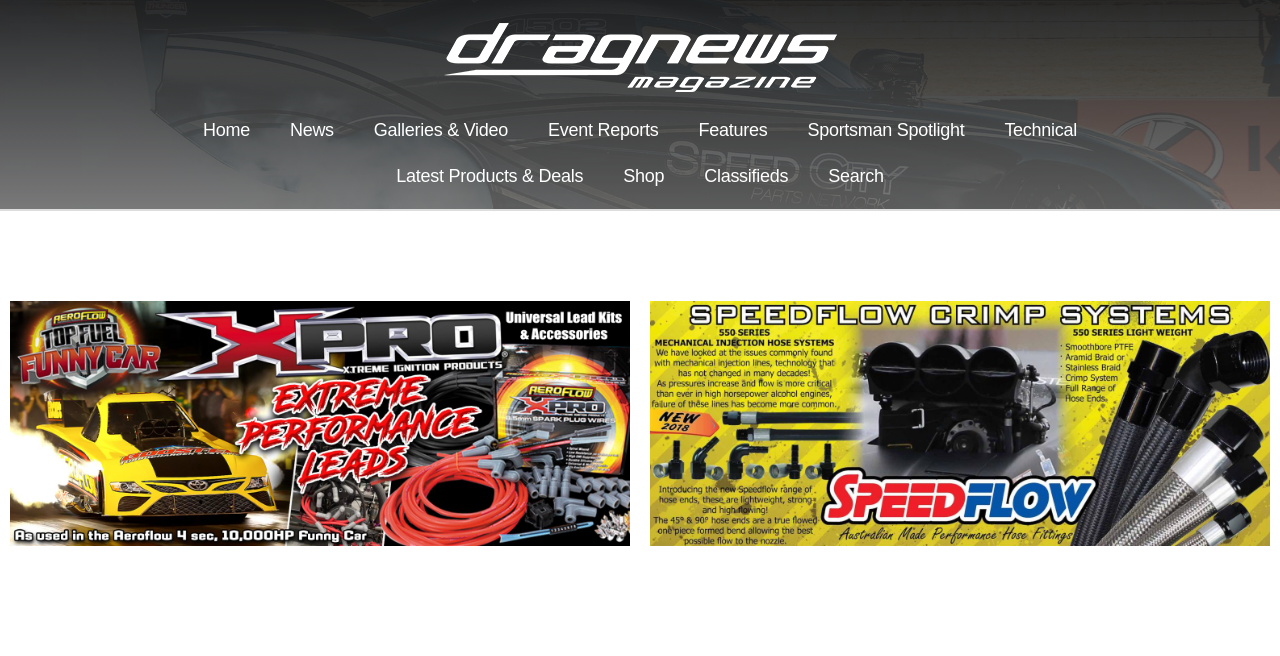Give a concise answer of one word or phrase to the question: 
What is the category of the article 'Lind turns outlaw'?

News